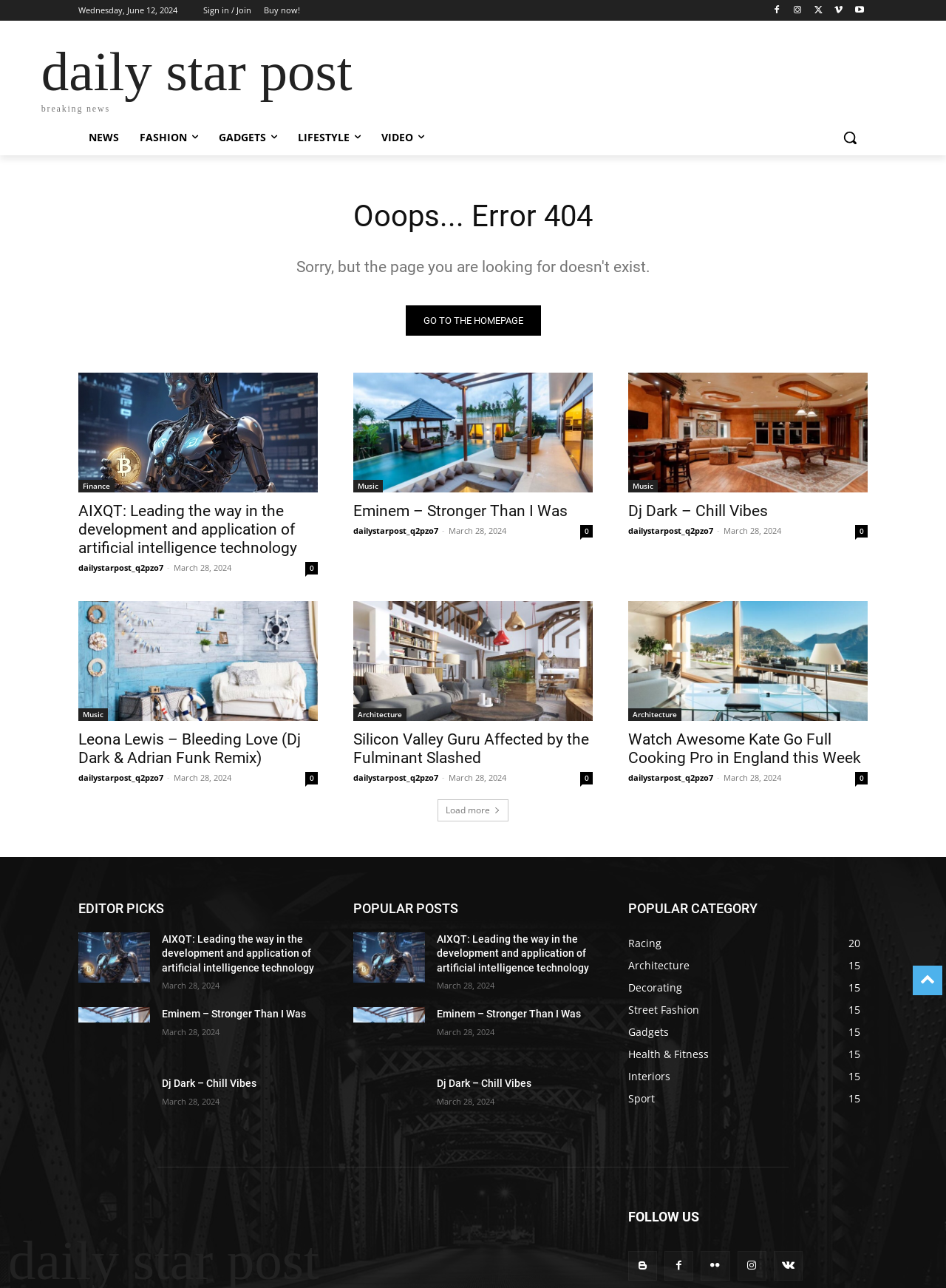Locate the bounding box coordinates of the area where you should click to accomplish the instruction: "Search for something".

[0.88, 0.093, 0.917, 0.12]